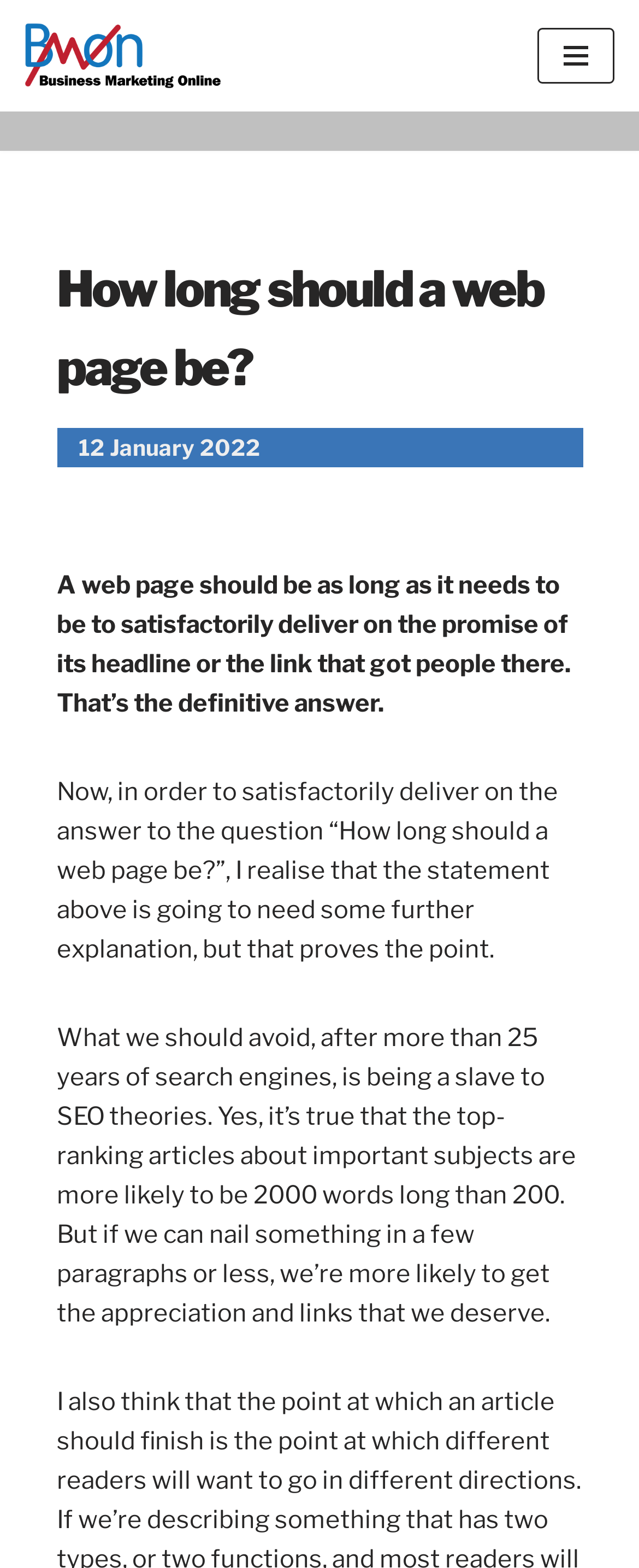Give a succinct answer to this question in a single word or phrase: 
What is the purpose of the webpage?

To answer the question of how long a web page should be